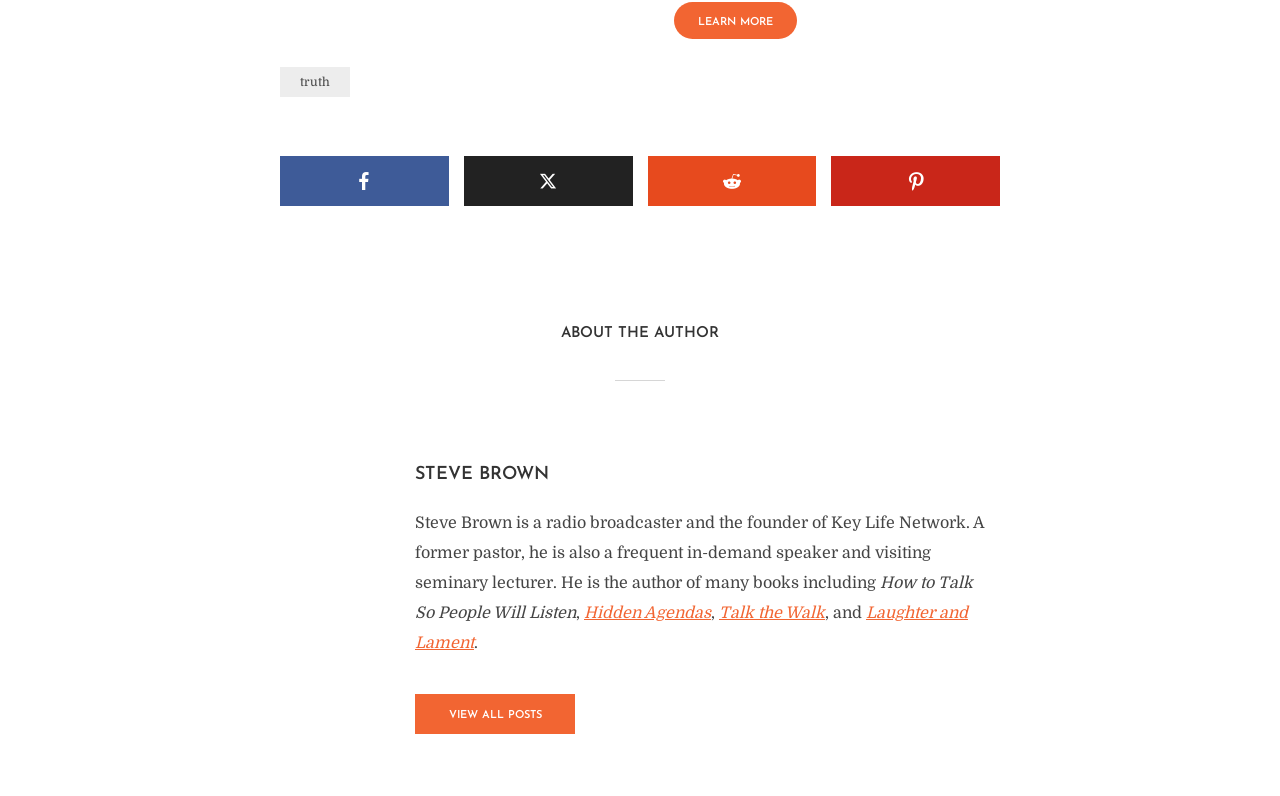Identify the bounding box for the UI element that is described as follows: "Talk the Walk".

[0.562, 0.759, 0.645, 0.781]